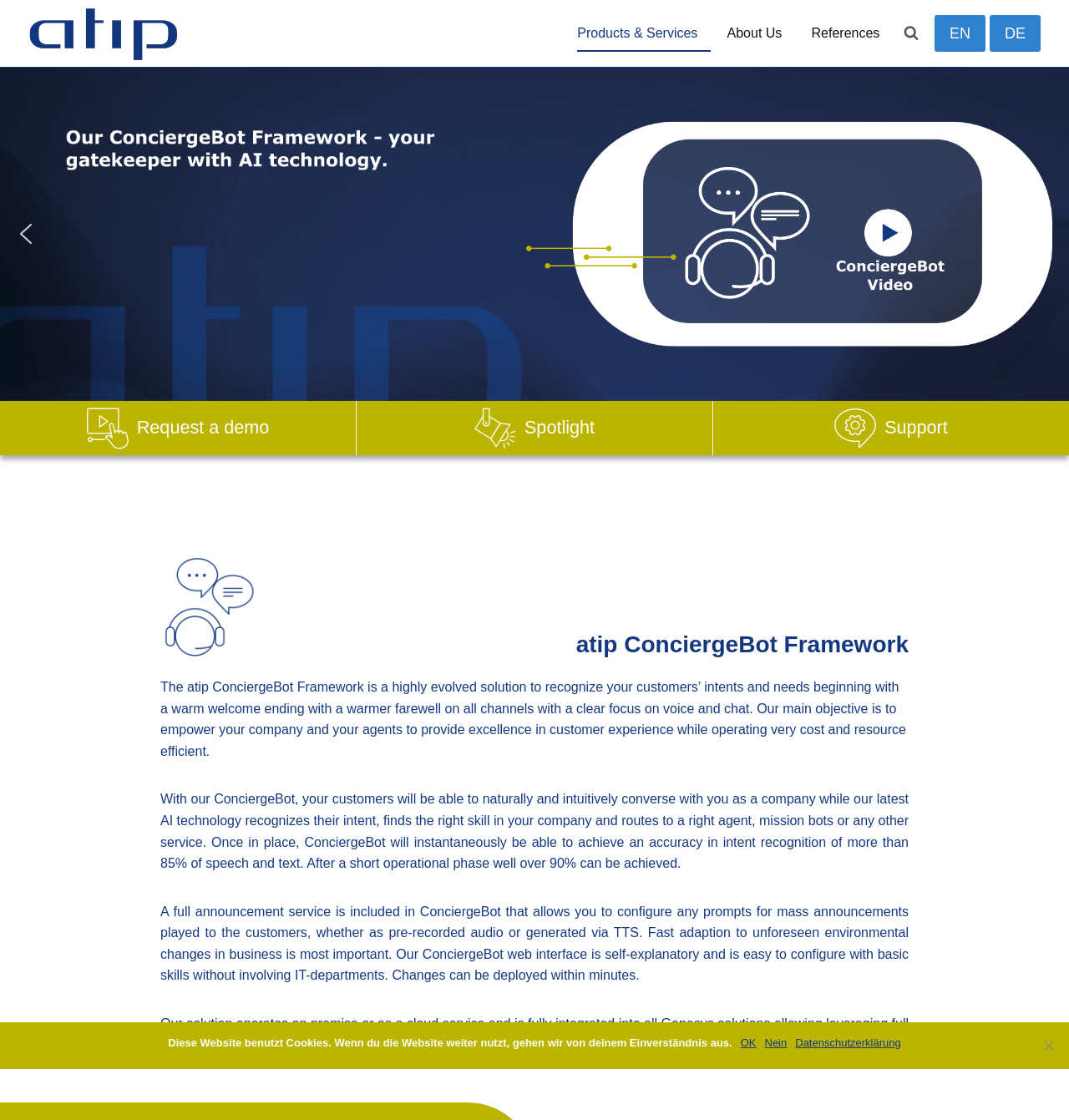What is the purpose of the ConciergeBot Framework?
Refer to the screenshot and answer in one word or phrase.

To recognize customers' intents and needs